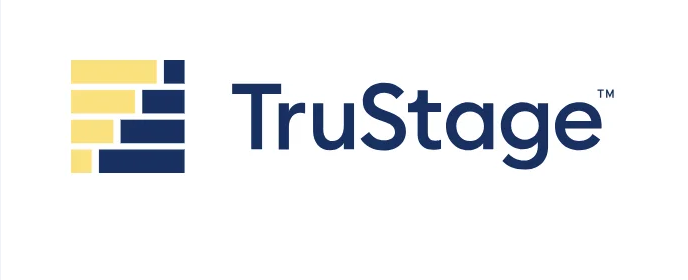What does the stylized block pattern in the logo symbolize?
From the image, respond using a single word or phrase.

Stability and reliability